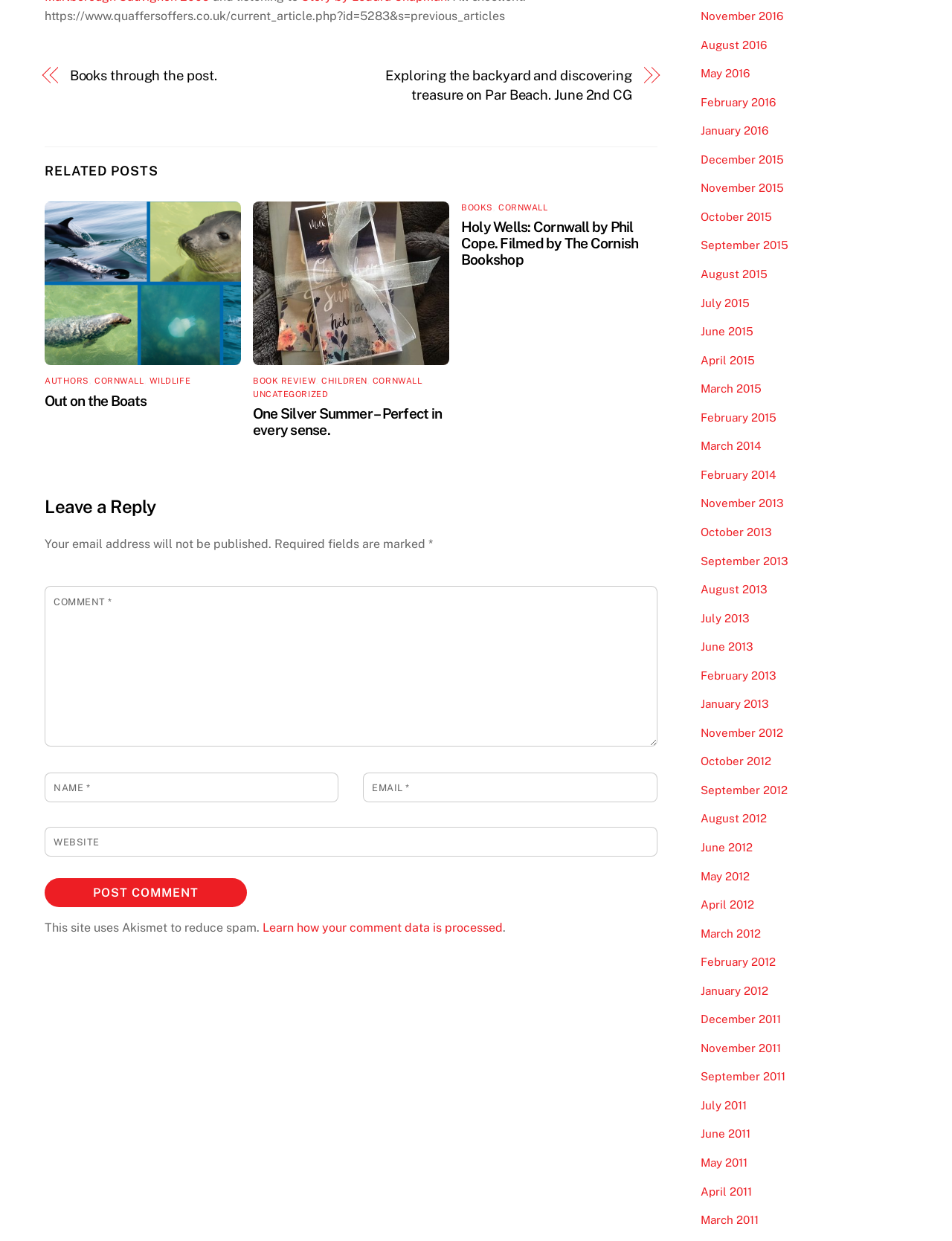Identify the bounding box coordinates for the UI element described as follows: January 2013. Use the format (top-left x, top-left y, bottom-right x, bottom-right y) and ensure all values are floating point numbers between 0 and 1.

[0.736, 0.562, 0.808, 0.572]